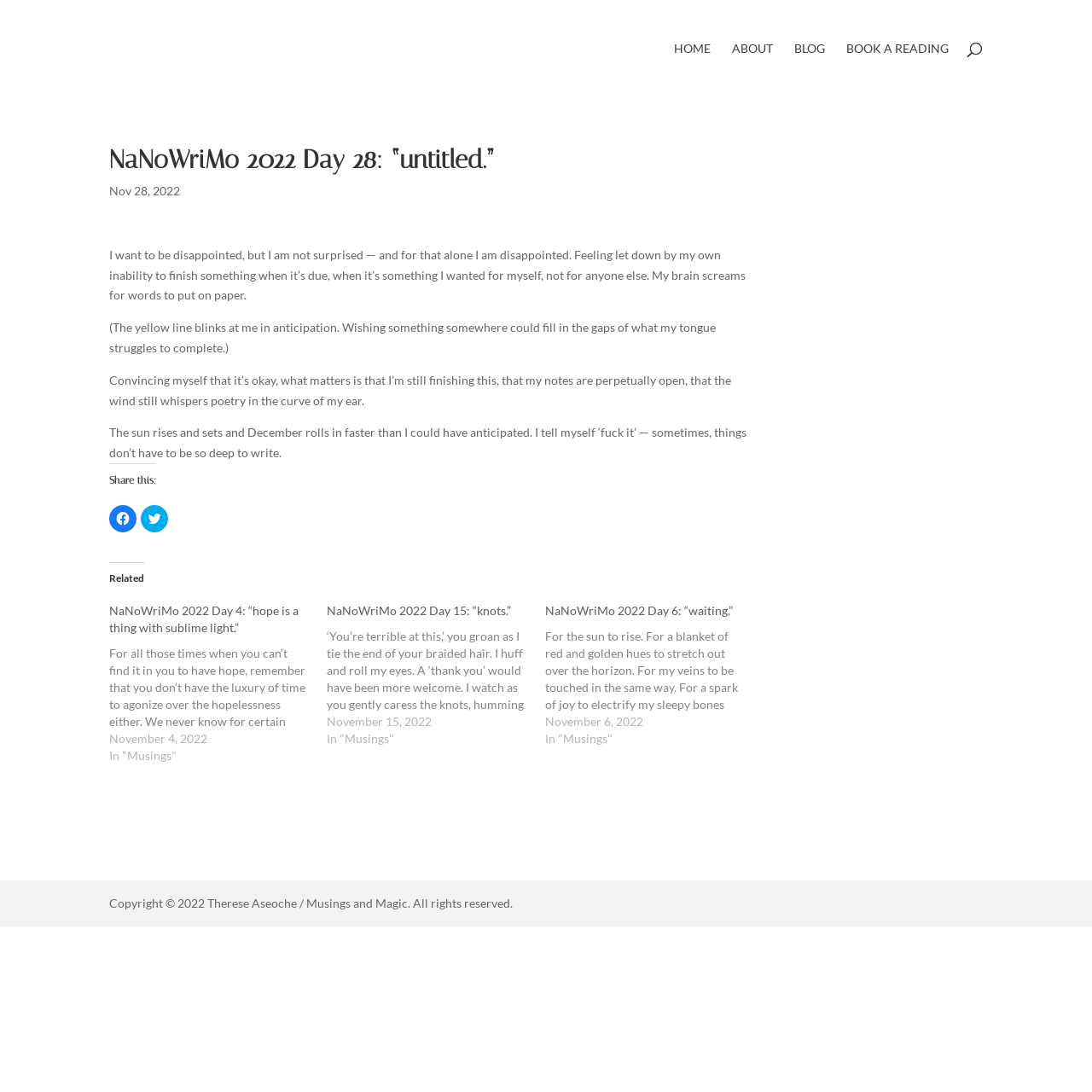Using the element description: "NaNoWriMo 2022 Day 15: “knots.”", determine the bounding box coordinates for the specified UI element. The coordinates should be four float numbers between 0 and 1, [left, top, right, bottom].

[0.3, 0.553, 0.468, 0.566]